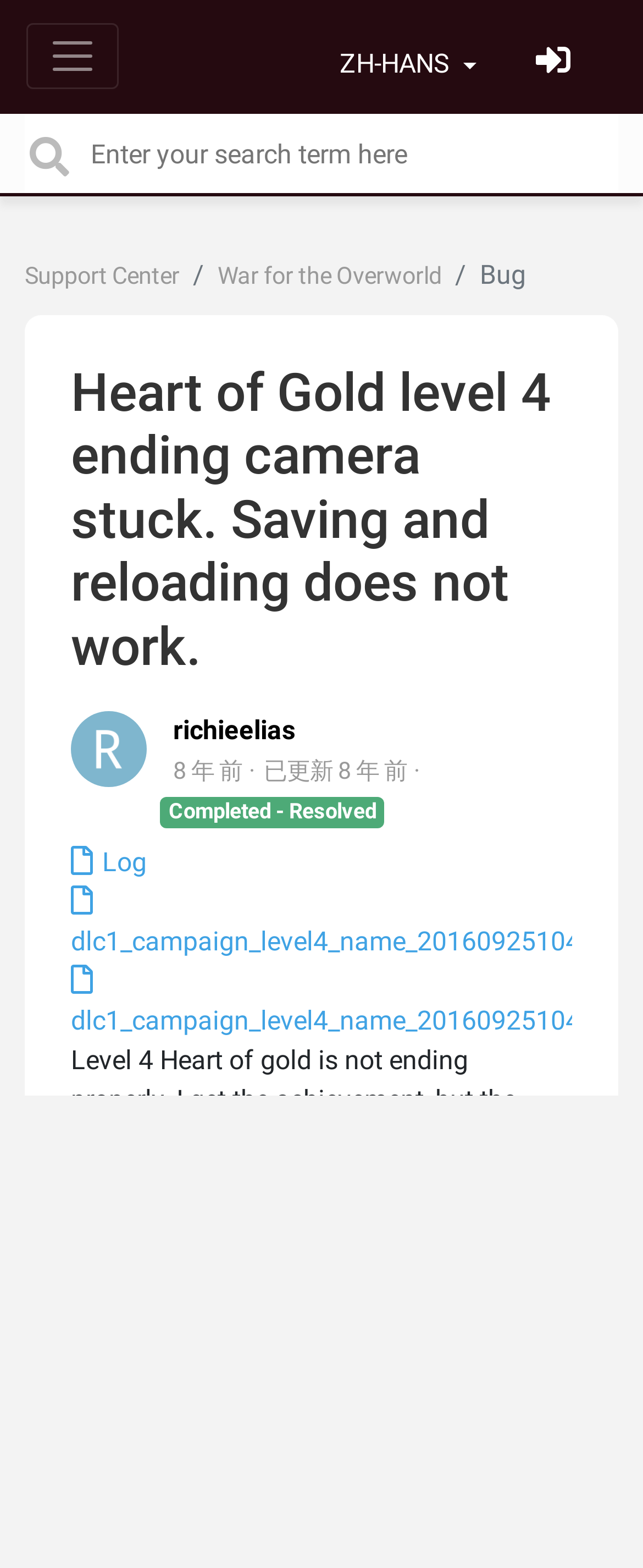Please provide a detailed answer to the question below by examining the image:
What is the level where the camera gets stuck?

I found this information by reading the description of the issue, which says 'Level 4 Heart of gold is not ending properly. I get the achievement, but the camera gets stuck and I never see or hear any of the ending sequence.'